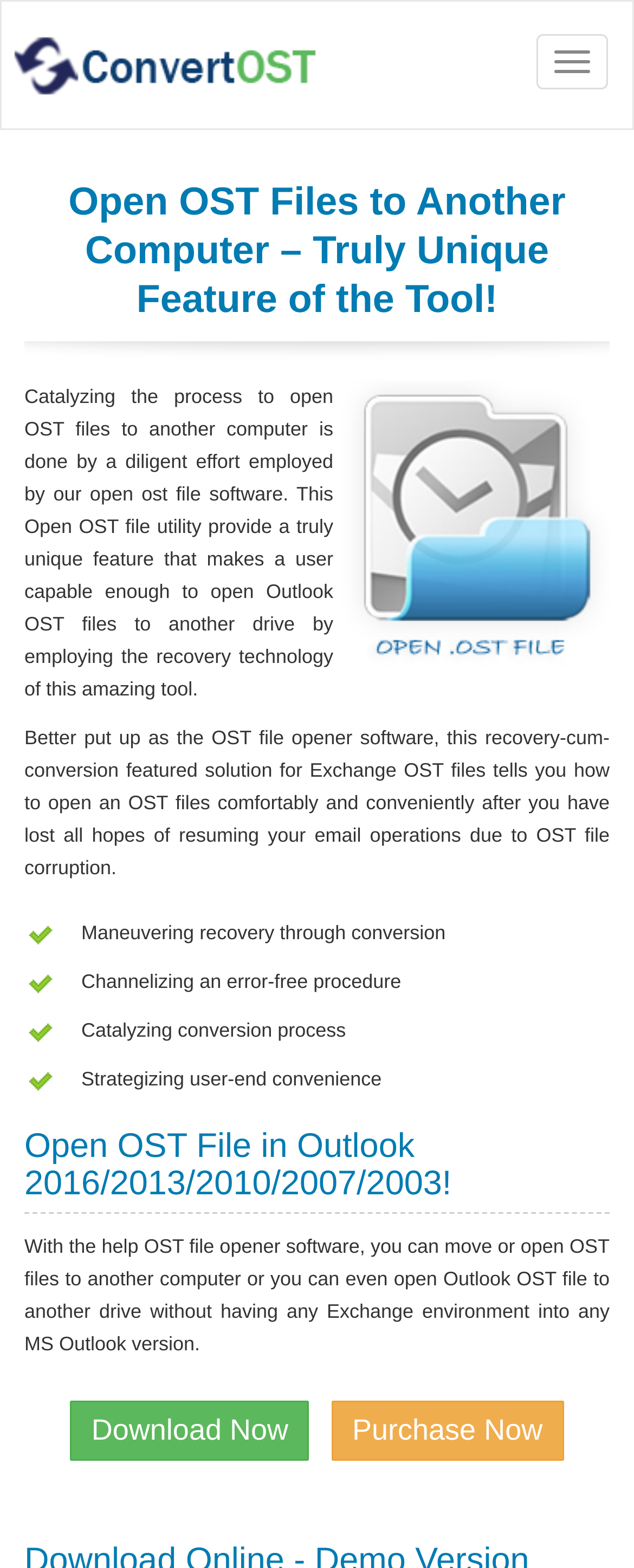Answer the question using only a single word or phrase: 
What are the options to obtain the OST file opener software?

Download Now or Purchase Now